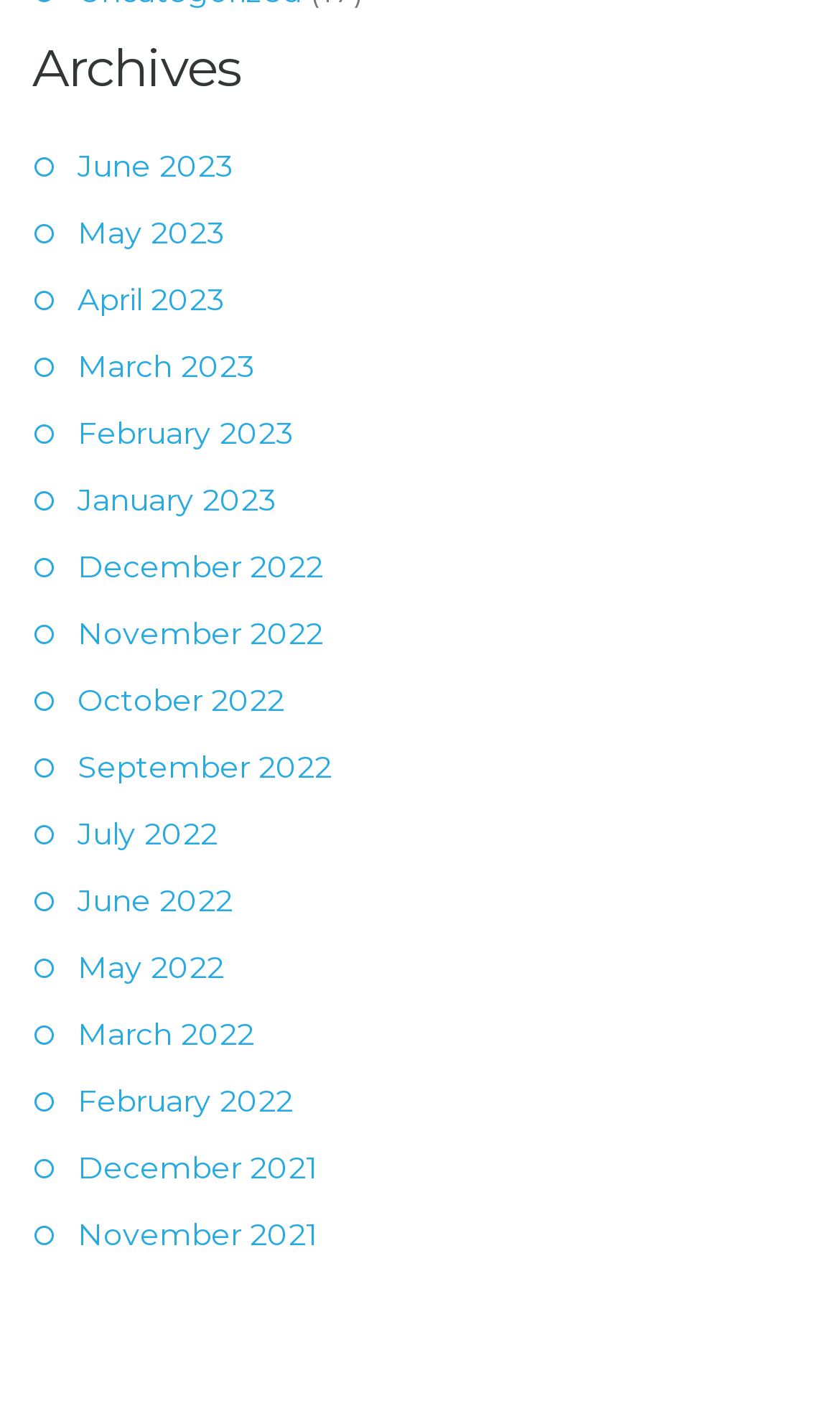Highlight the bounding box coordinates of the element that should be clicked to carry out the following instruction: "view May 2023 archives". The coordinates must be given as four float numbers ranging from 0 to 1, i.e., [left, top, right, bottom].

[0.092, 0.151, 0.267, 0.179]